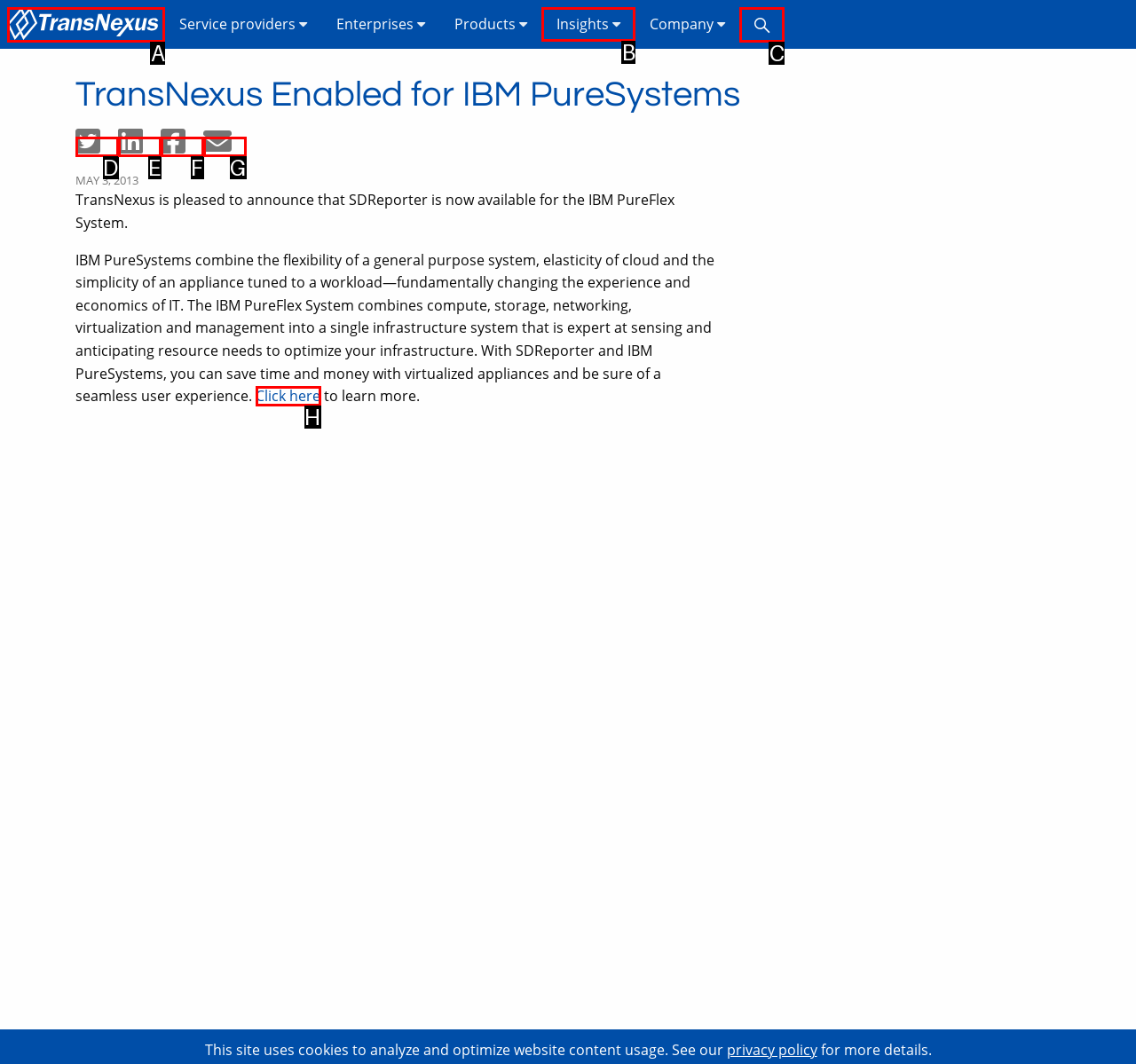Identify which HTML element aligns with the description: aria-label="Share by email"
Answer using the letter of the correct choice from the options available.

G